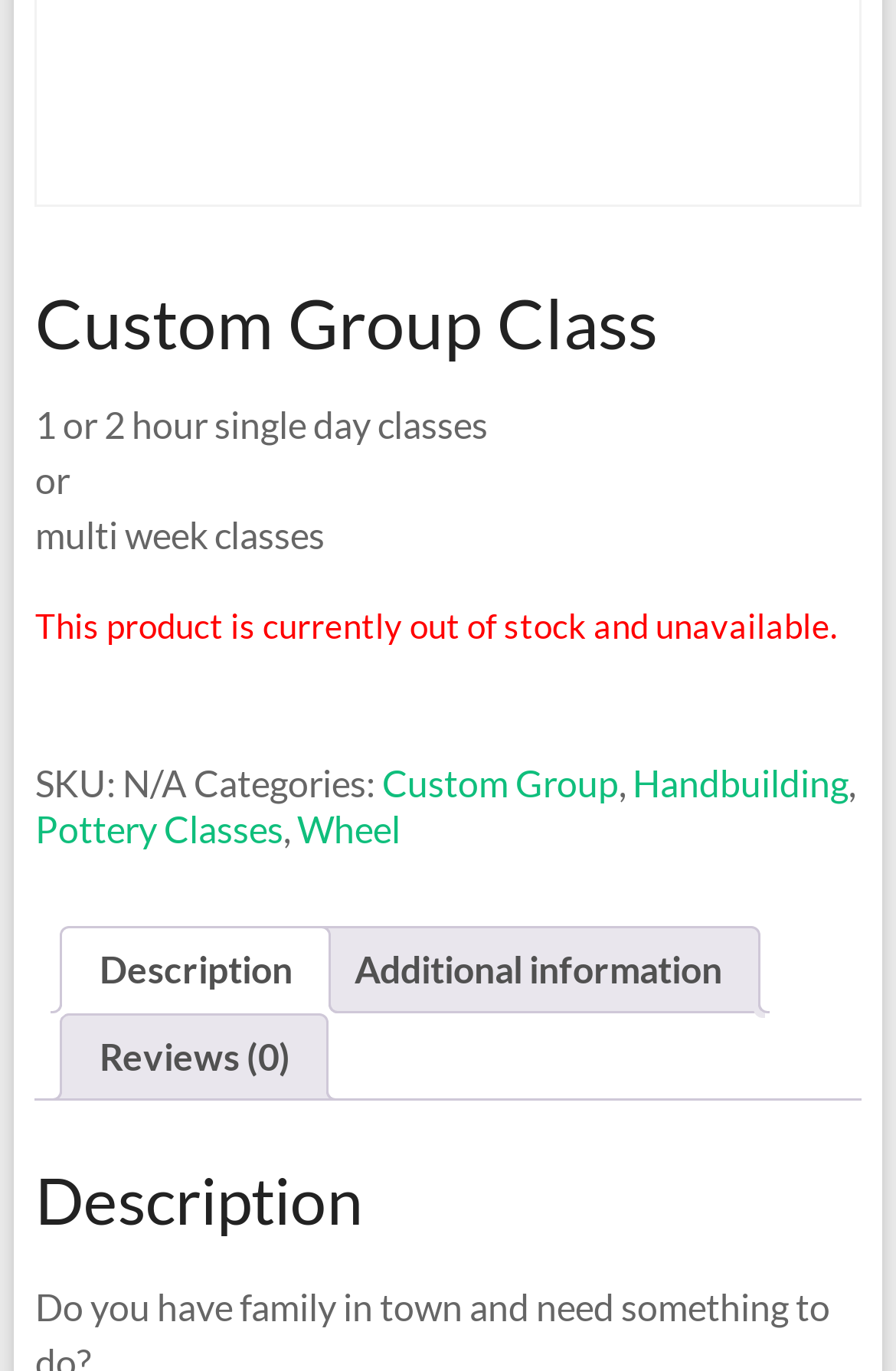Bounding box coordinates are specified in the format (top-left x, top-left y, bottom-right x, bottom-right y). All values are floating point numbers bounded between 0 and 1. Please provide the bounding box coordinate of the region this sentence describes: Data Collection Policy

None